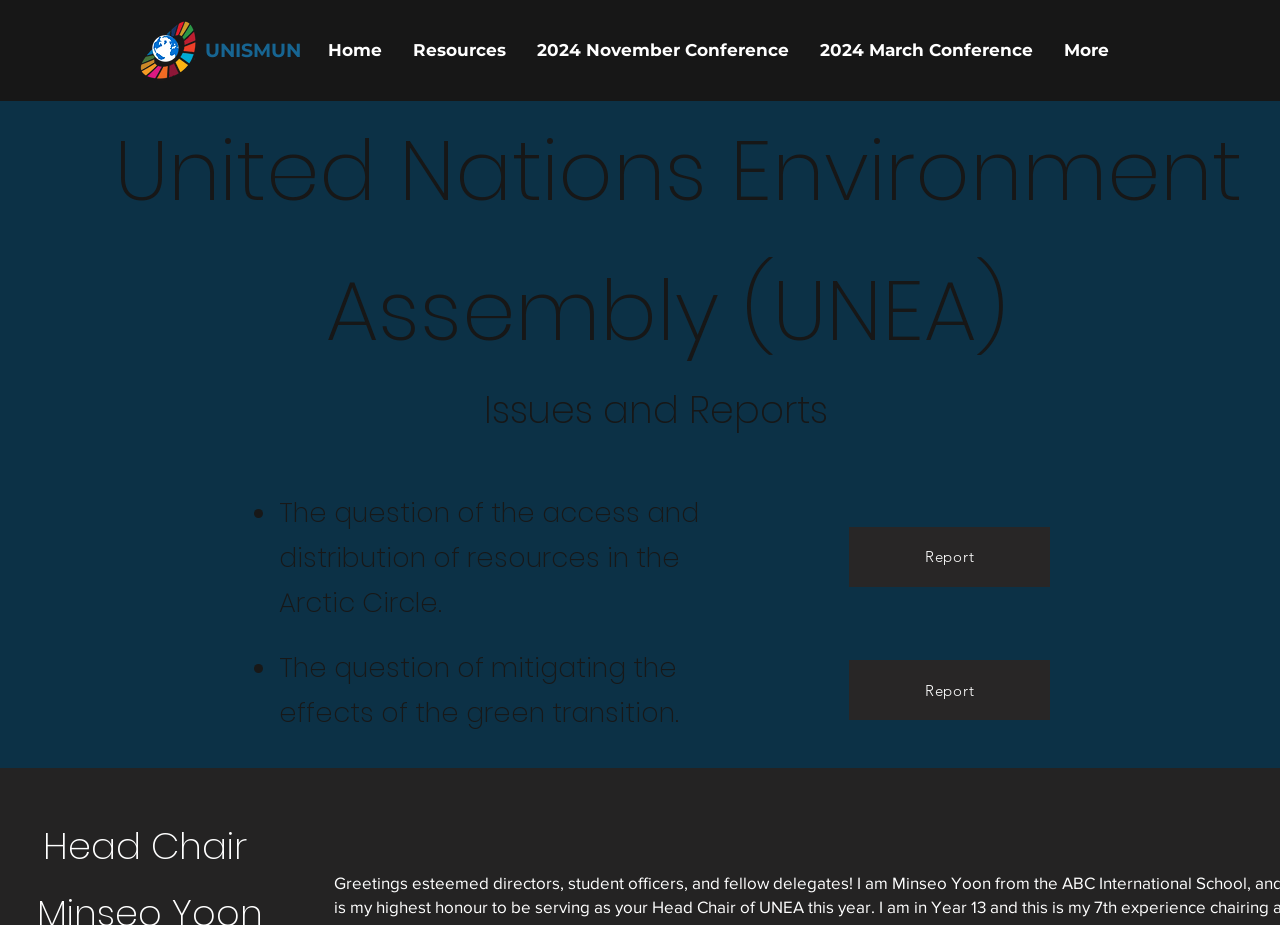Determine the bounding box coordinates of the clickable region to execute the instruction: "download report". The coordinates should be four float numbers between 0 and 1, denoted as [left, top, right, bottom].

[0.663, 0.57, 0.82, 0.635]